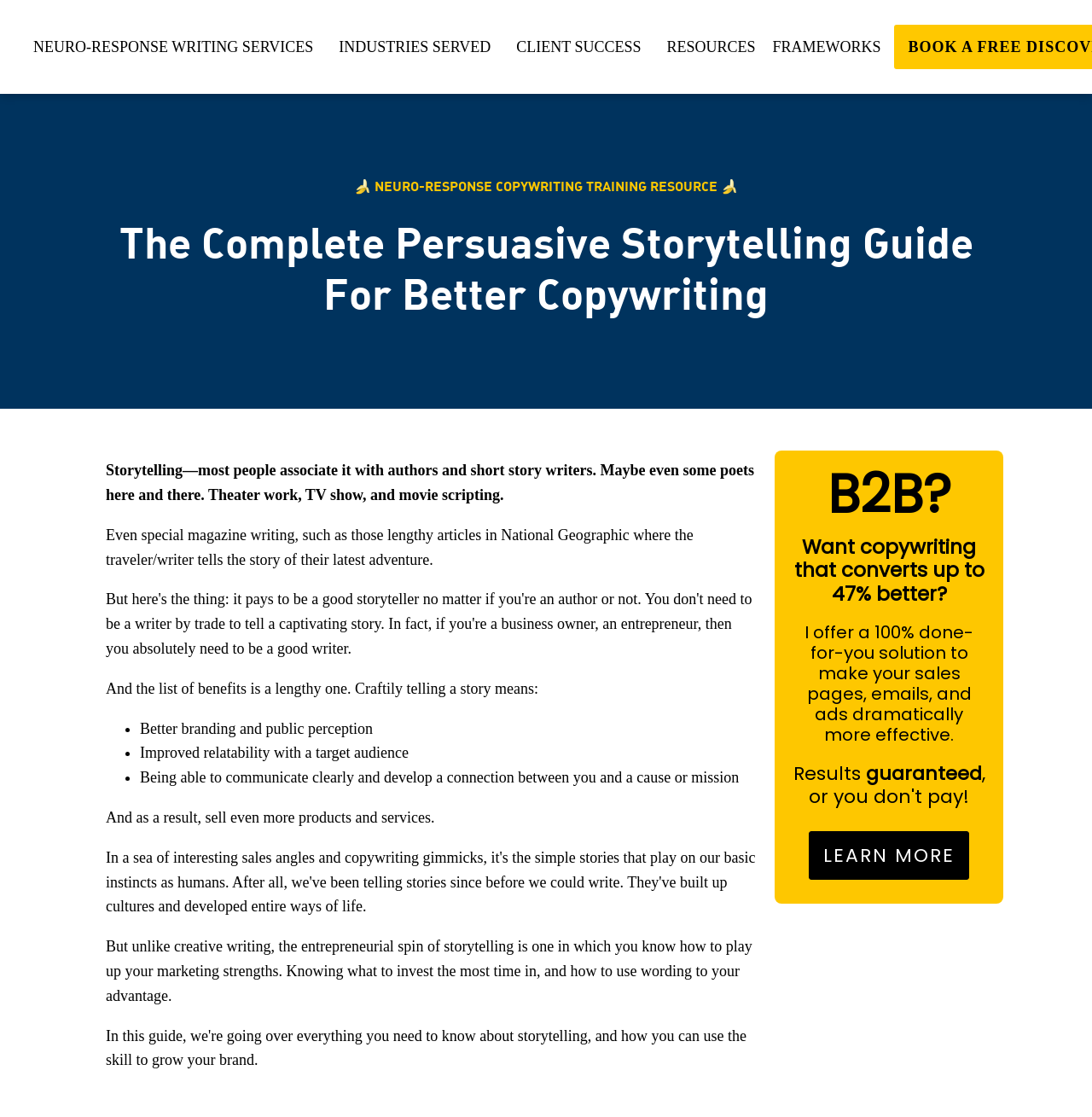What is the purpose of the link at the bottom of the page?
Refer to the image and give a detailed answer to the question.

The link at the bottom of the page says 'LEARN MORE', which suggests that its purpose is to allow the user to learn more about the author's solution or offer. It may lead to a page with more information or a contact form to get in touch with the author.